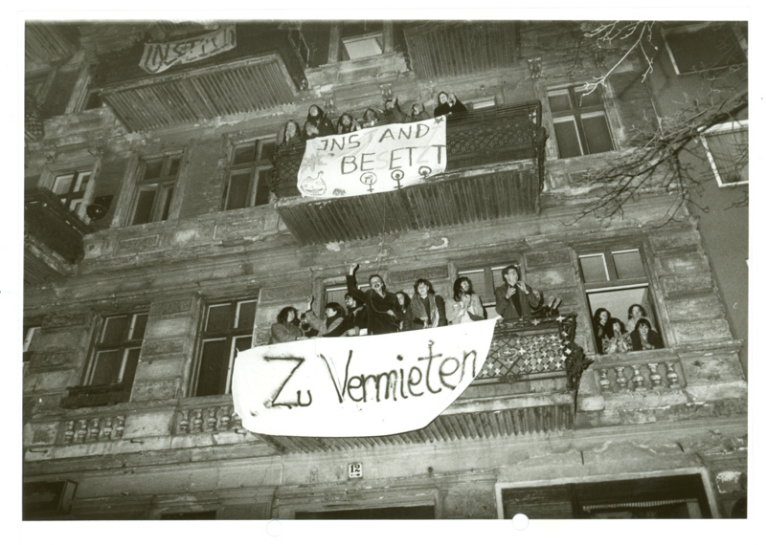Please give a concise answer to this question using a single word or phrase: 
What is the protest in the image about?

Housing policies and empty properties